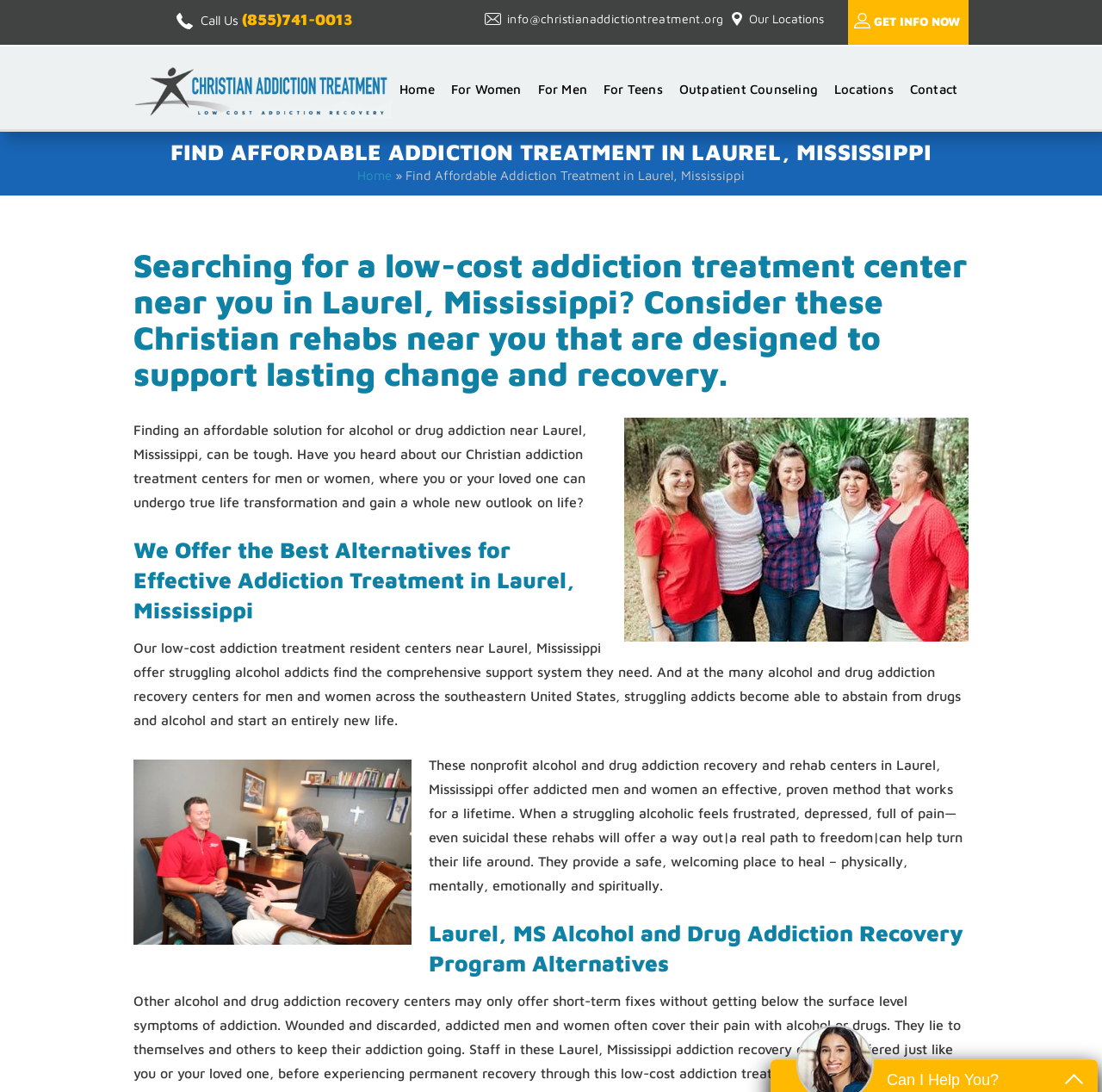Given the description of the UI element: "For Teens", predict the bounding box coordinates in the form of [left, top, right, bottom], with each value being a float between 0 and 1.

[0.548, 0.058, 0.601, 0.106]